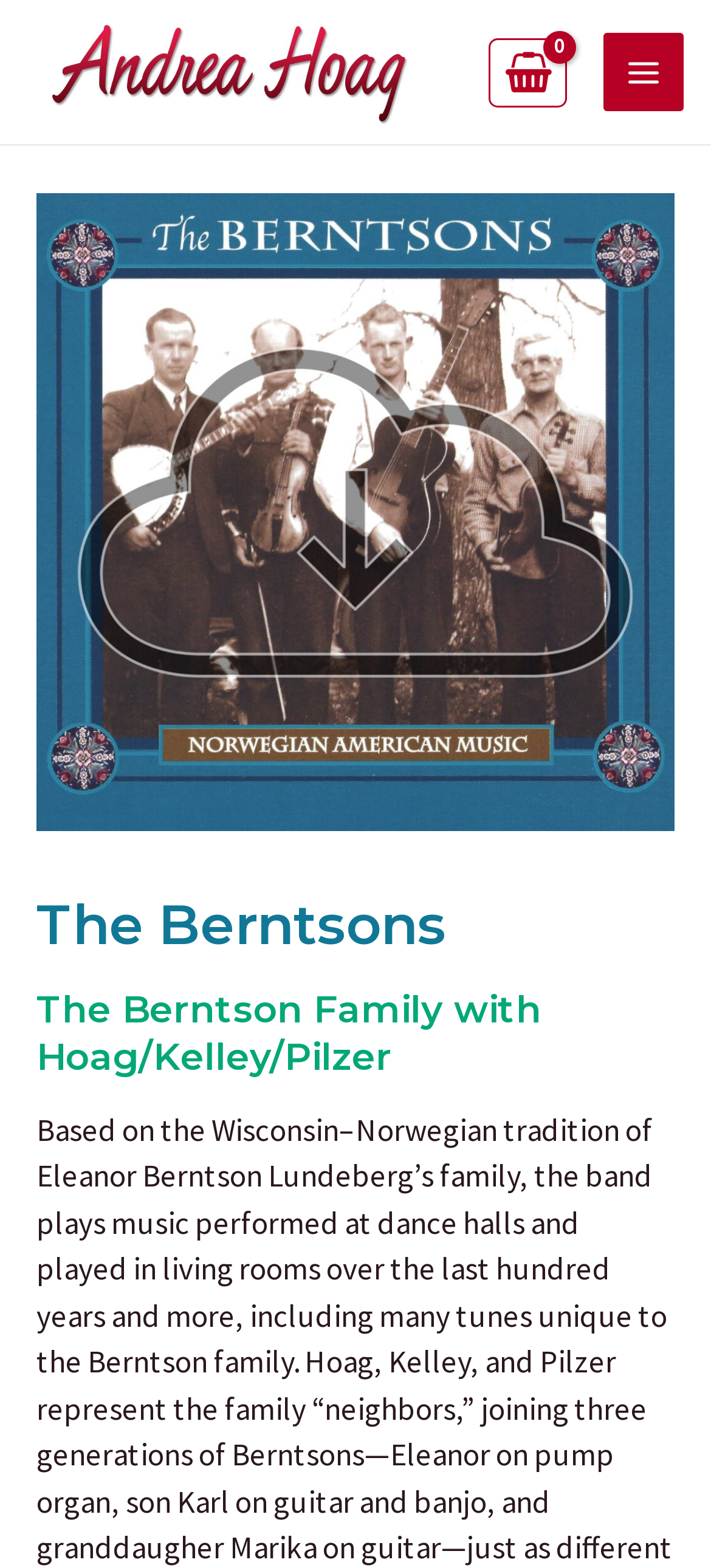Using the format (top-left x, top-left y, bottom-right x, bottom-right y), provide the bounding box coordinates for the described UI element. All values should be floating point numbers between 0 and 1: alt="Andrea Hoag"

[0.064, 0.031, 0.577, 0.057]